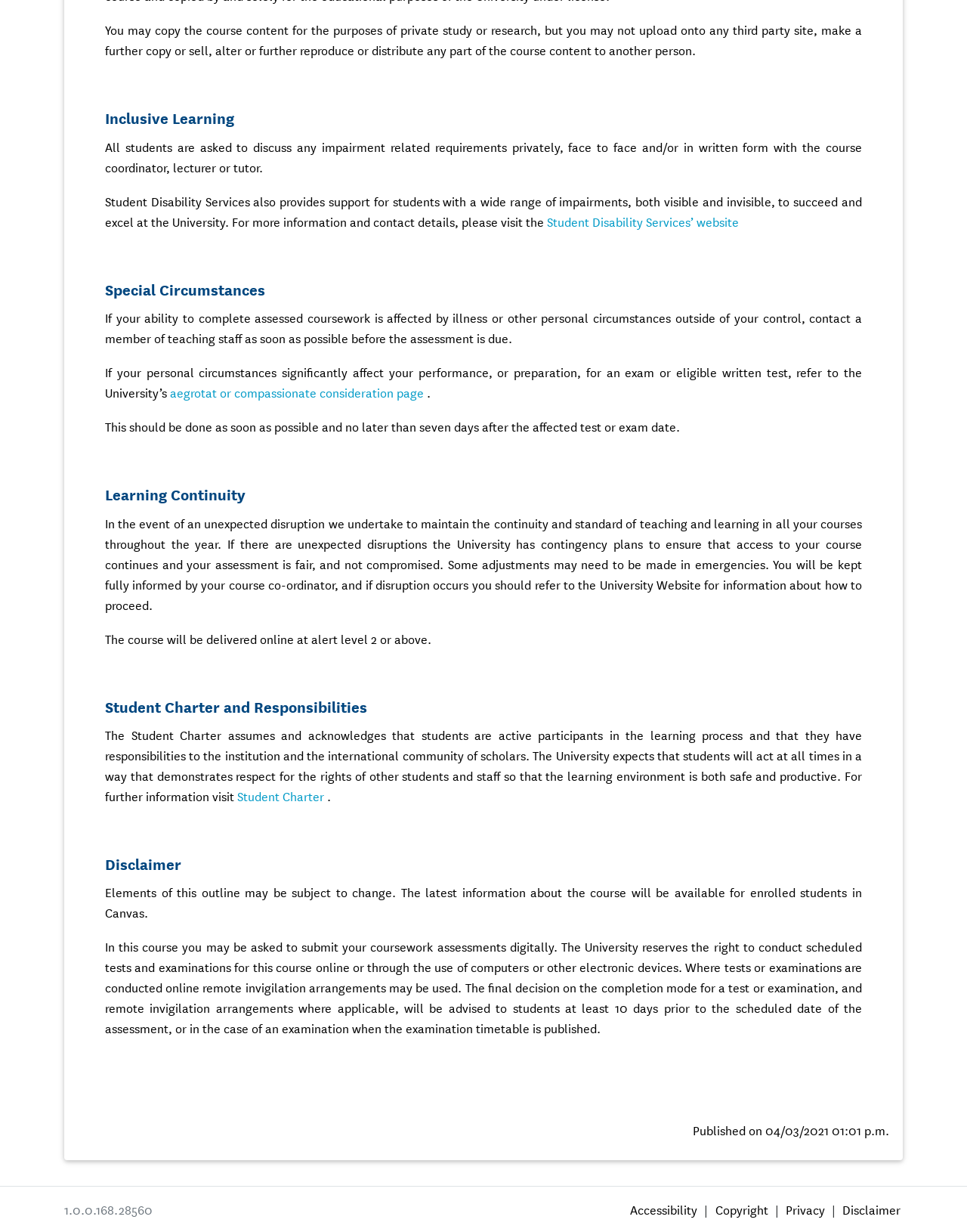Respond to the following query with just one word or a short phrase: 
What is the purpose of discussing impairment related requirements with the course coordinator?

Private study or research